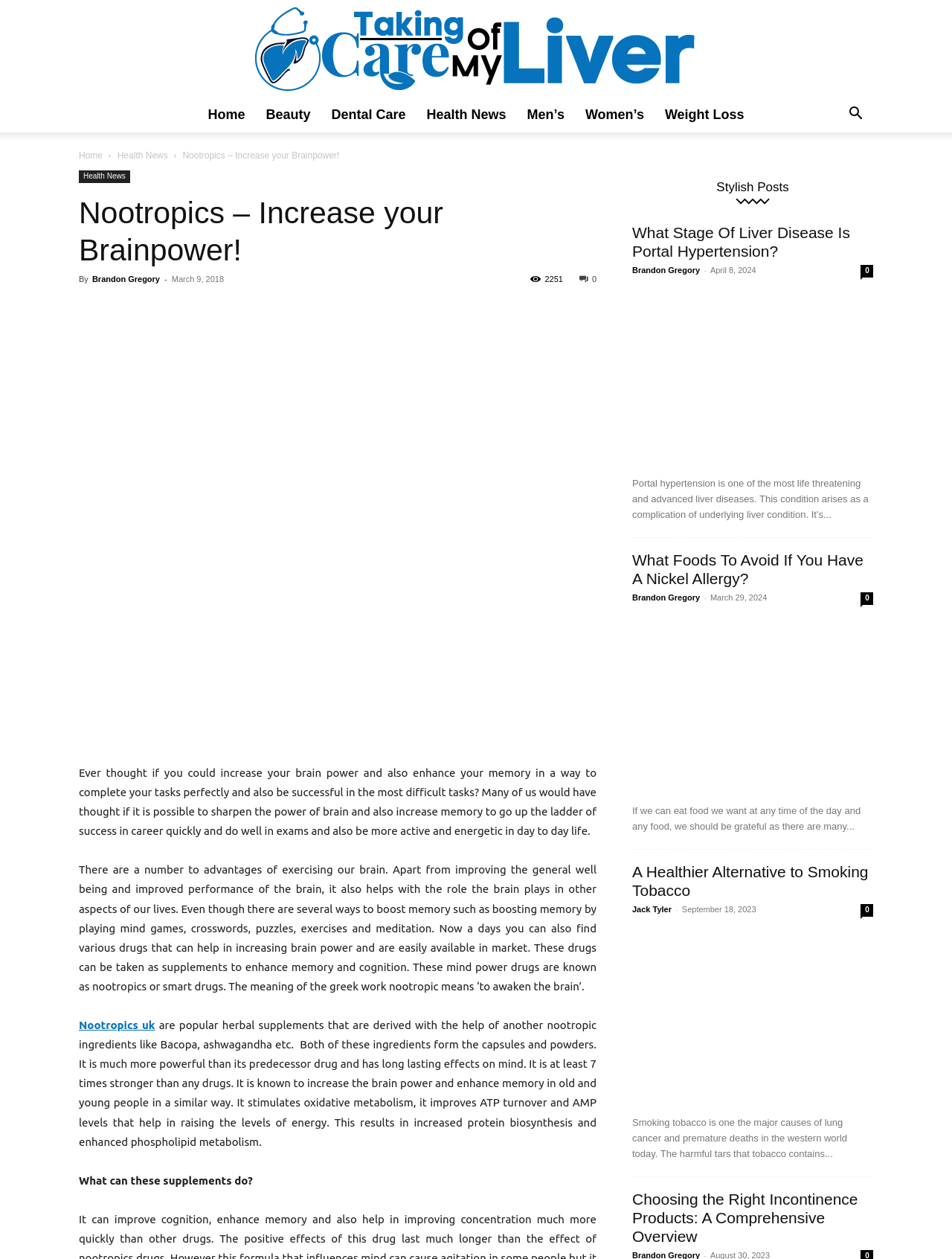Answer the question below in one word or phrase:
Who is the author of the first article?

Brandon Gregory